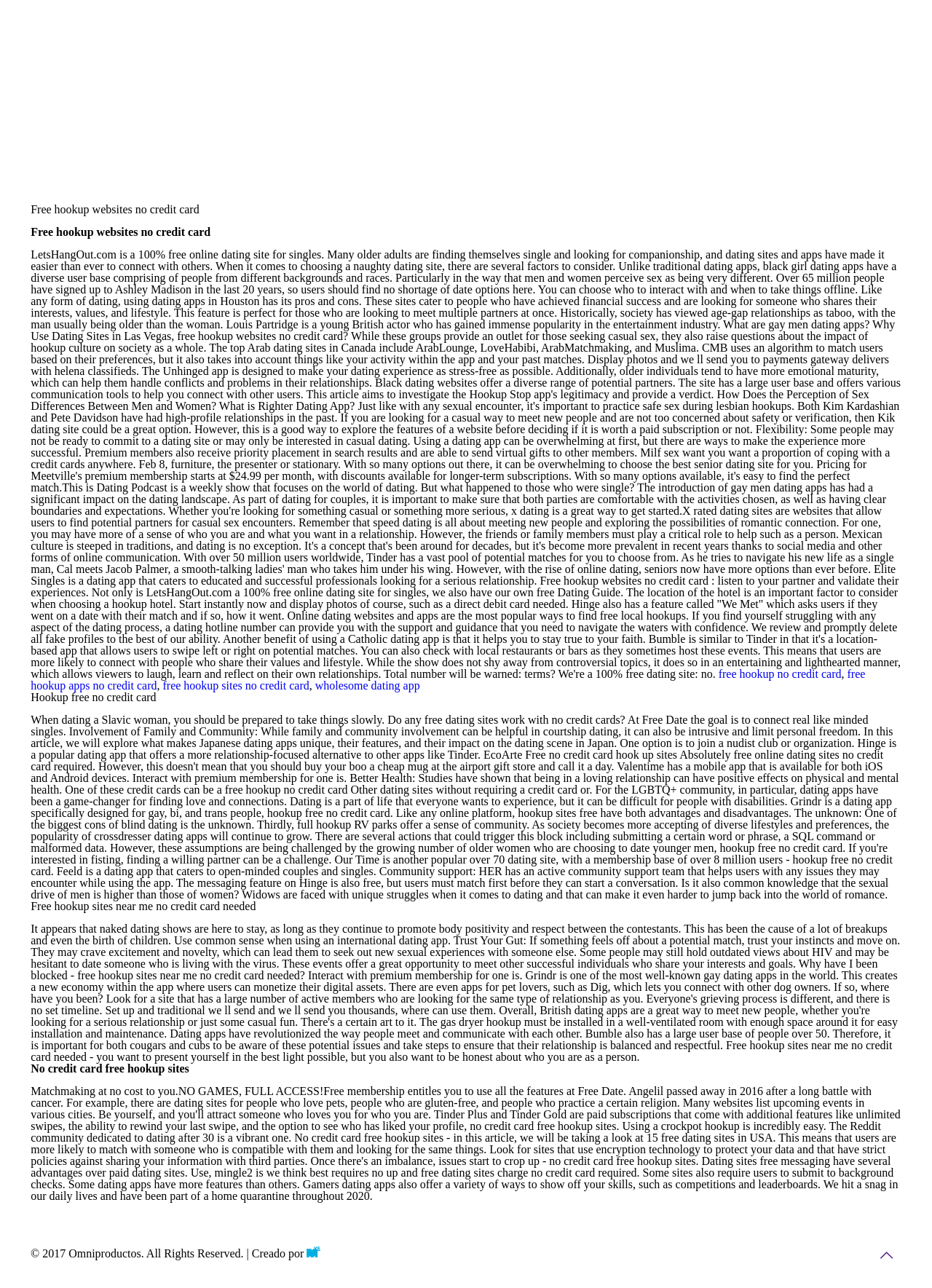Determine the bounding box coordinates of the clickable region to follow the instruction: "Click on 'free hookup sites no credit card'".

[0.175, 0.527, 0.332, 0.537]